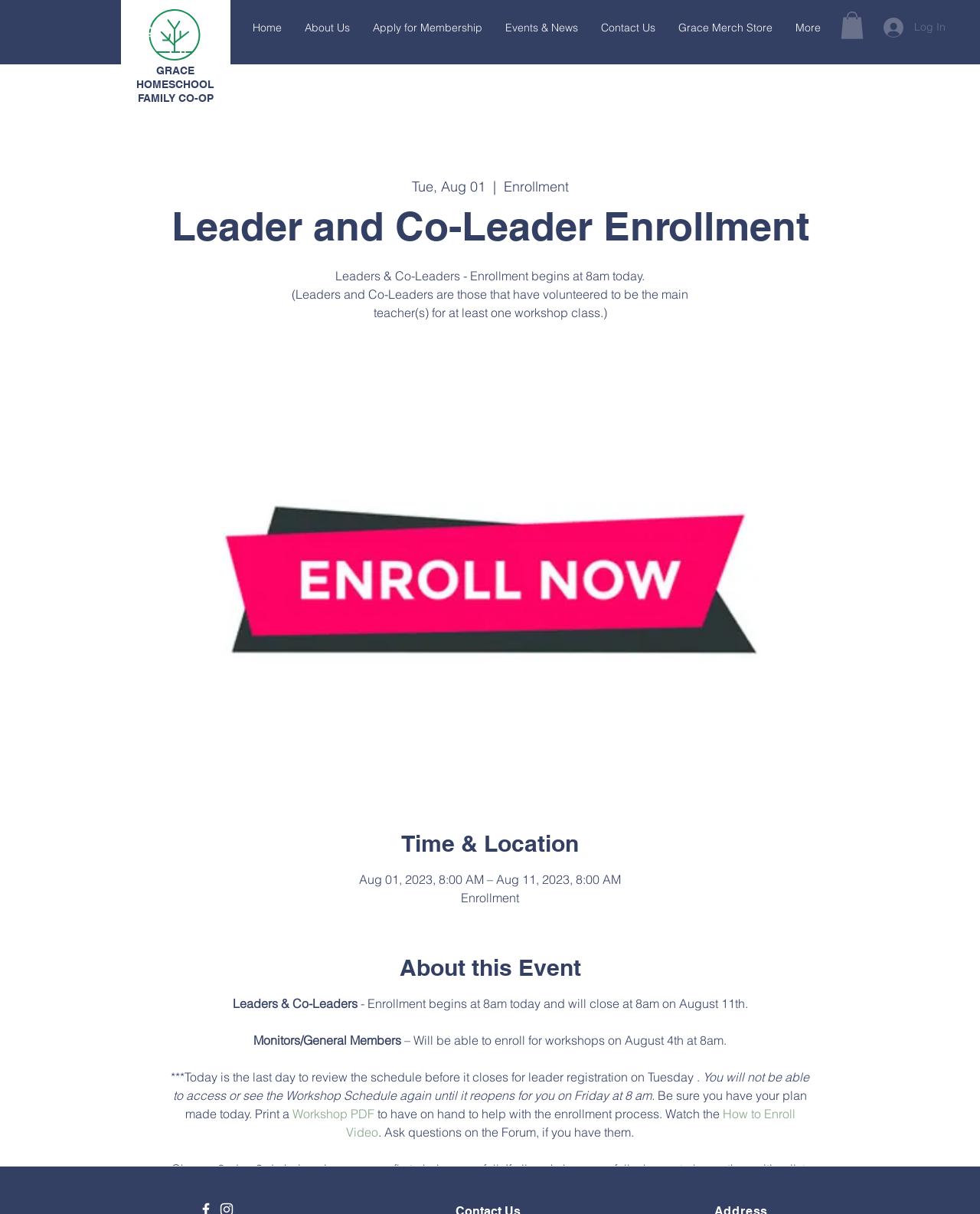Please provide a one-word or short phrase answer to the question:
What is the deadline for reviewing the schedule?

Today